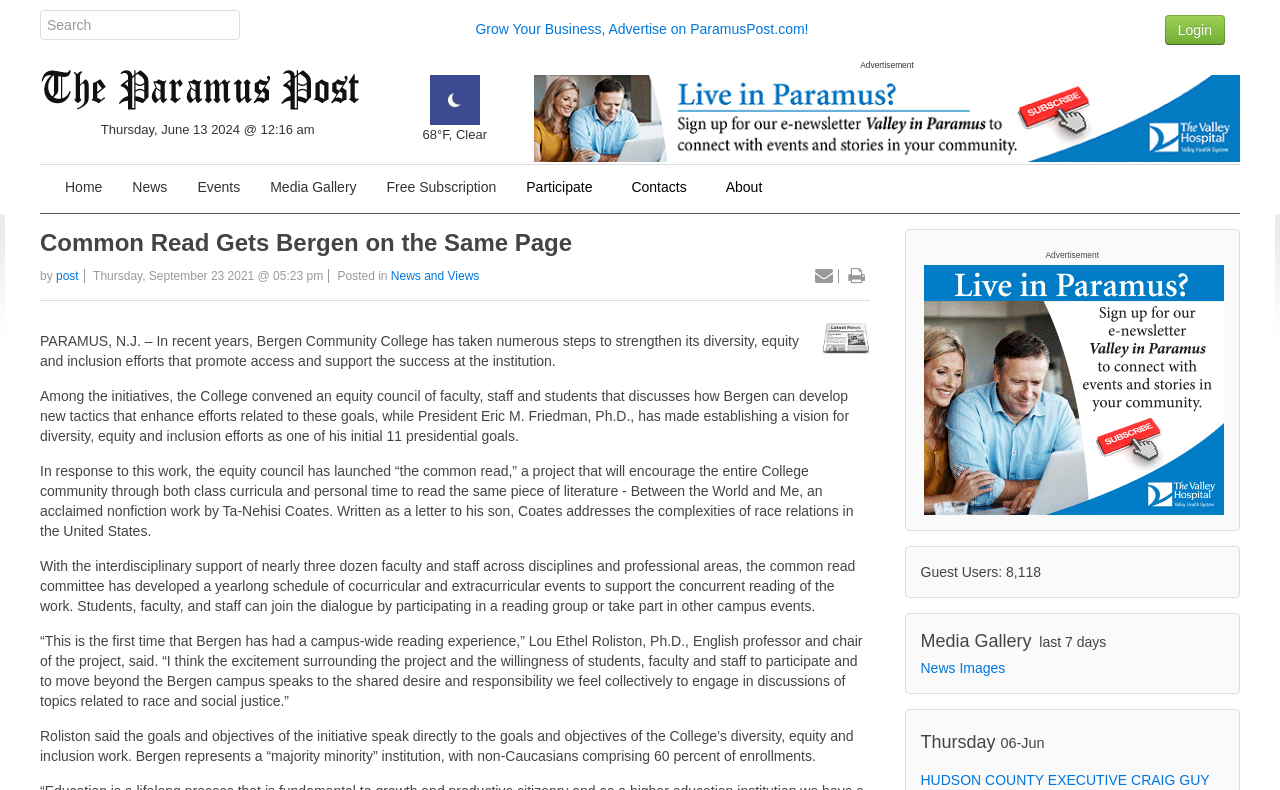Show the bounding box coordinates for the element that needs to be clicked to execute the following instruction: "Share to Twitter". Provide the coordinates in the form of four float numbers between 0 and 1, i.e., [left, top, right, bottom].

None